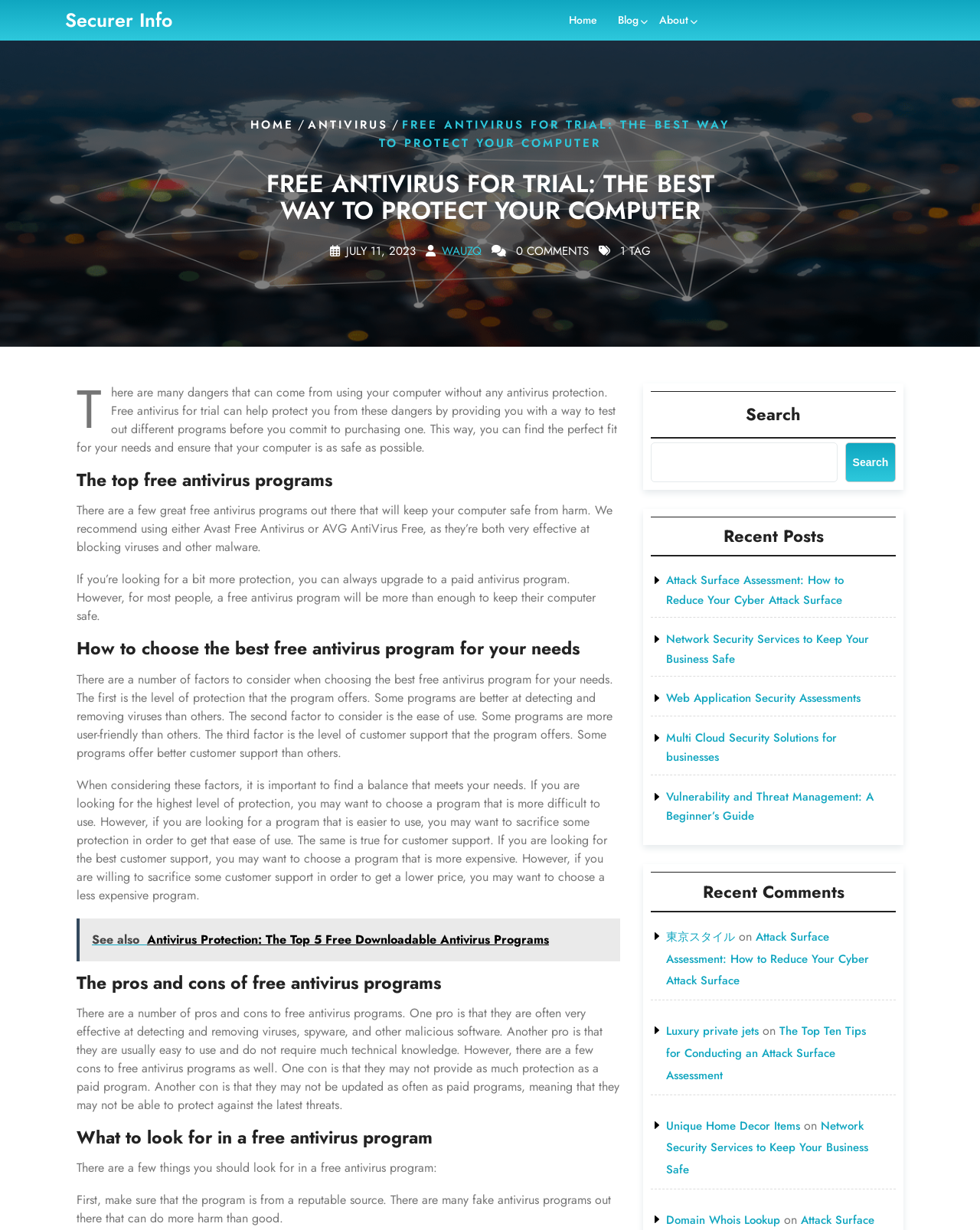Locate the bounding box coordinates of the UI element described by: "Domain Whois Lookup". Provide the coordinates as four float numbers between 0 and 1, formatted as [left, top, right, bottom].

[0.68, 0.985, 0.796, 0.999]